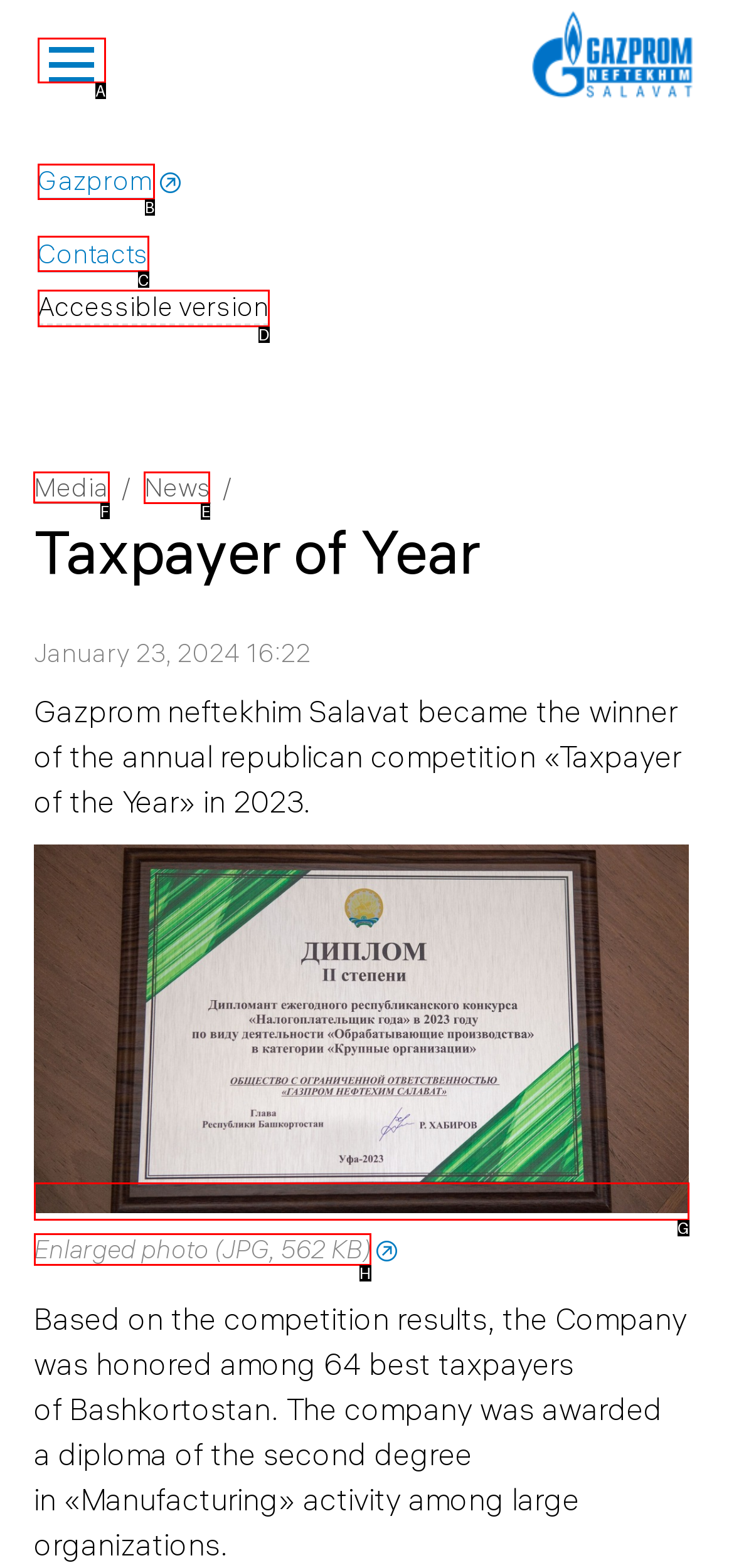Identify the correct UI element to click to achieve the task: View Media page.
Answer with the letter of the appropriate option from the choices given.

F